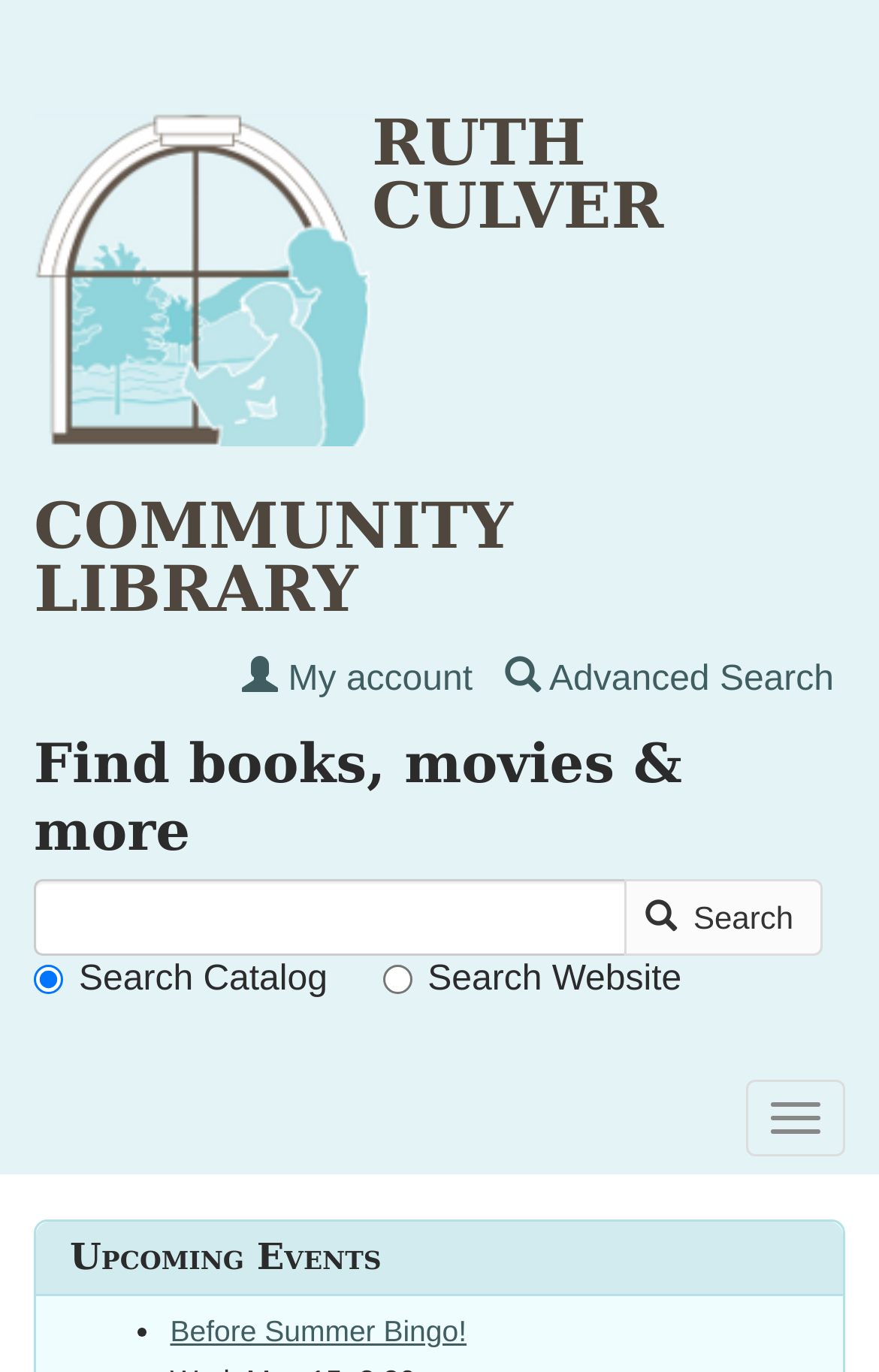How many search options are available?
Analyze the screenshot and provide a detailed answer to the question.

The search options can be found in the 'Customize your search' group, which contains two radio buttons: 'Search Catalog' and 'Search Website'.